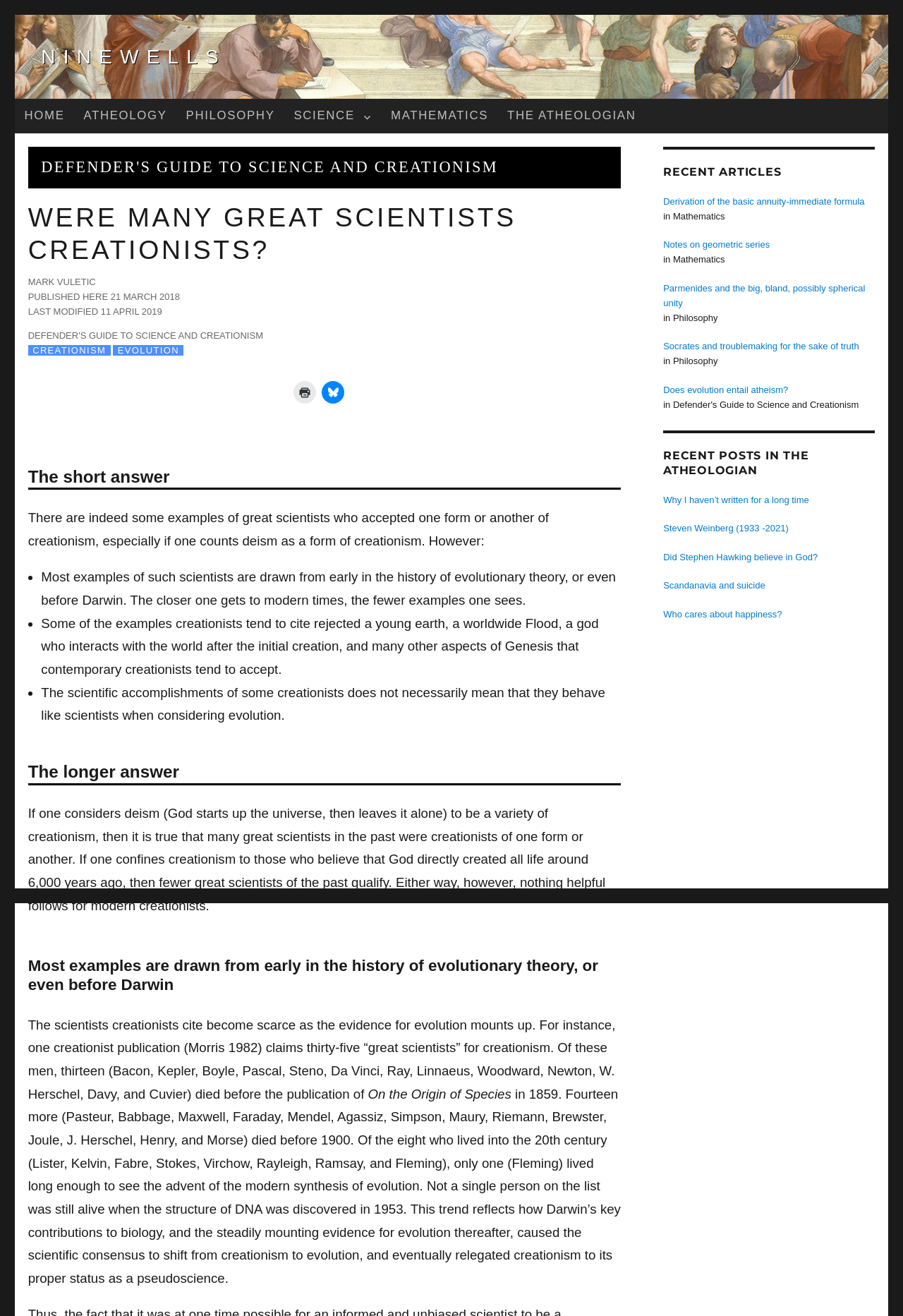Using the provided element description: "Scandanavia and suicide", determine the bounding box coordinates of the corresponding UI element in the screenshot.

[0.735, 0.441, 0.847, 0.449]